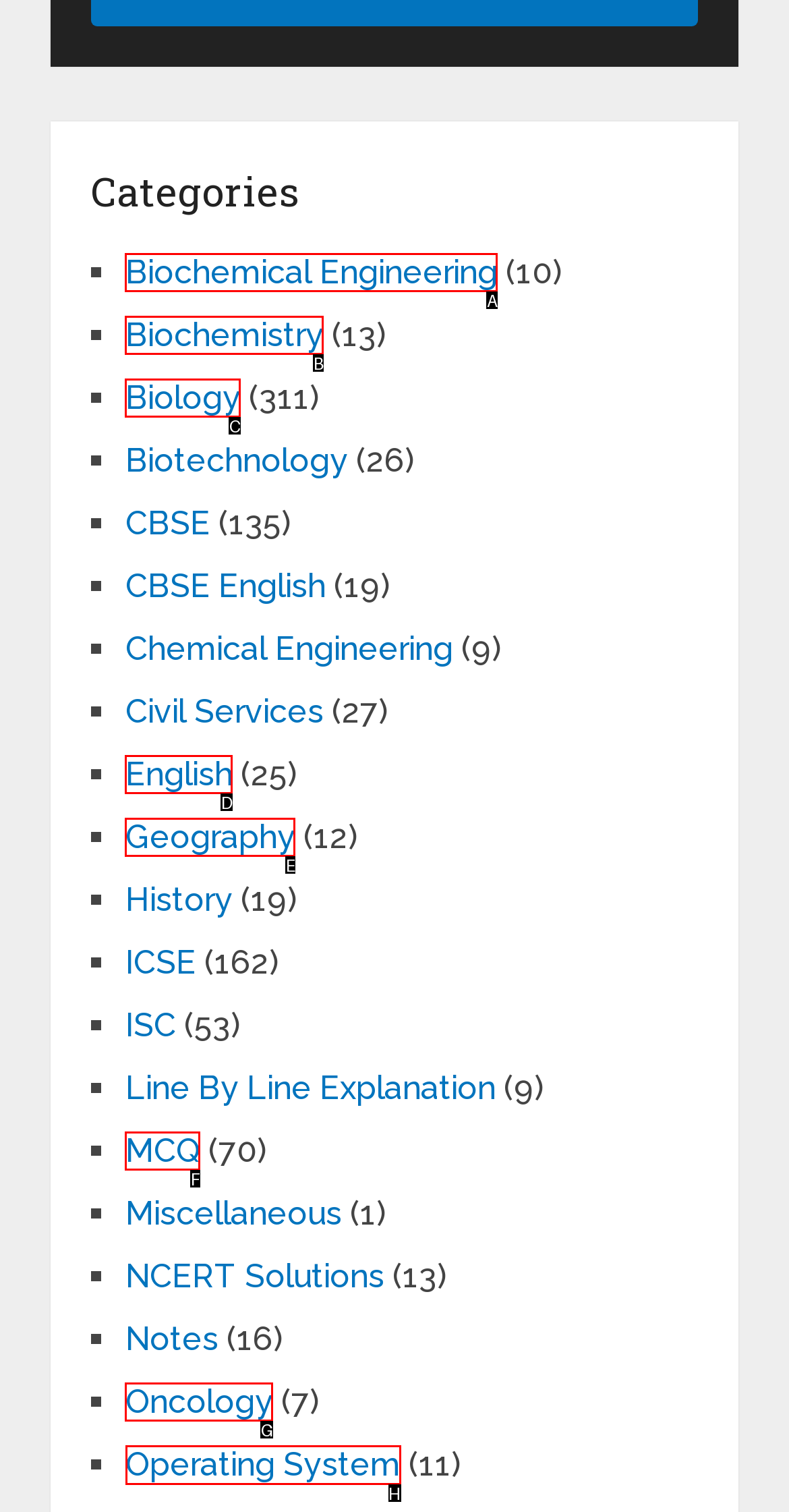Identify the correct lettered option to click in order to perform this task: Explore Operating System. Respond with the letter.

H